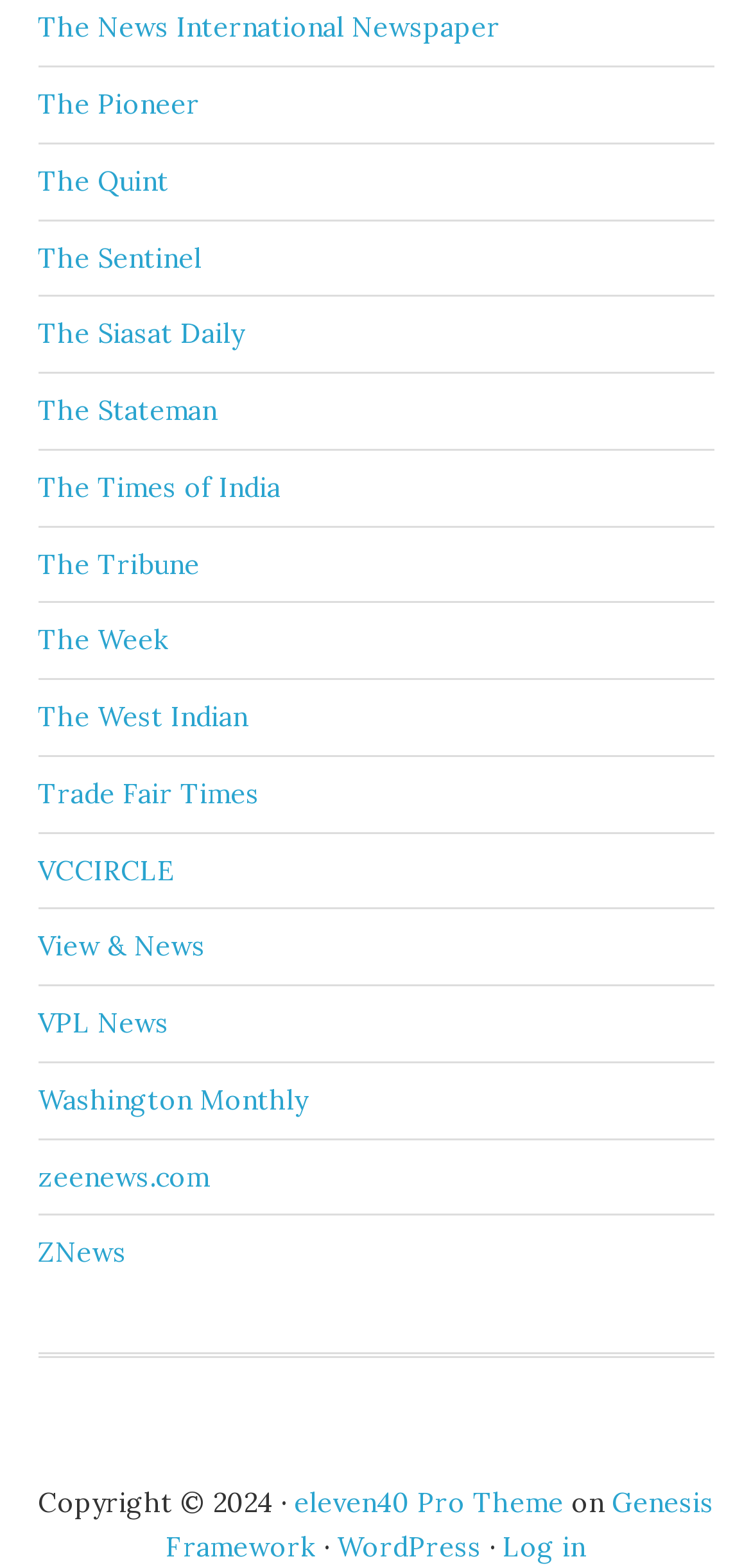Provide a one-word or brief phrase answer to the question:
What is the copyright year?

2024